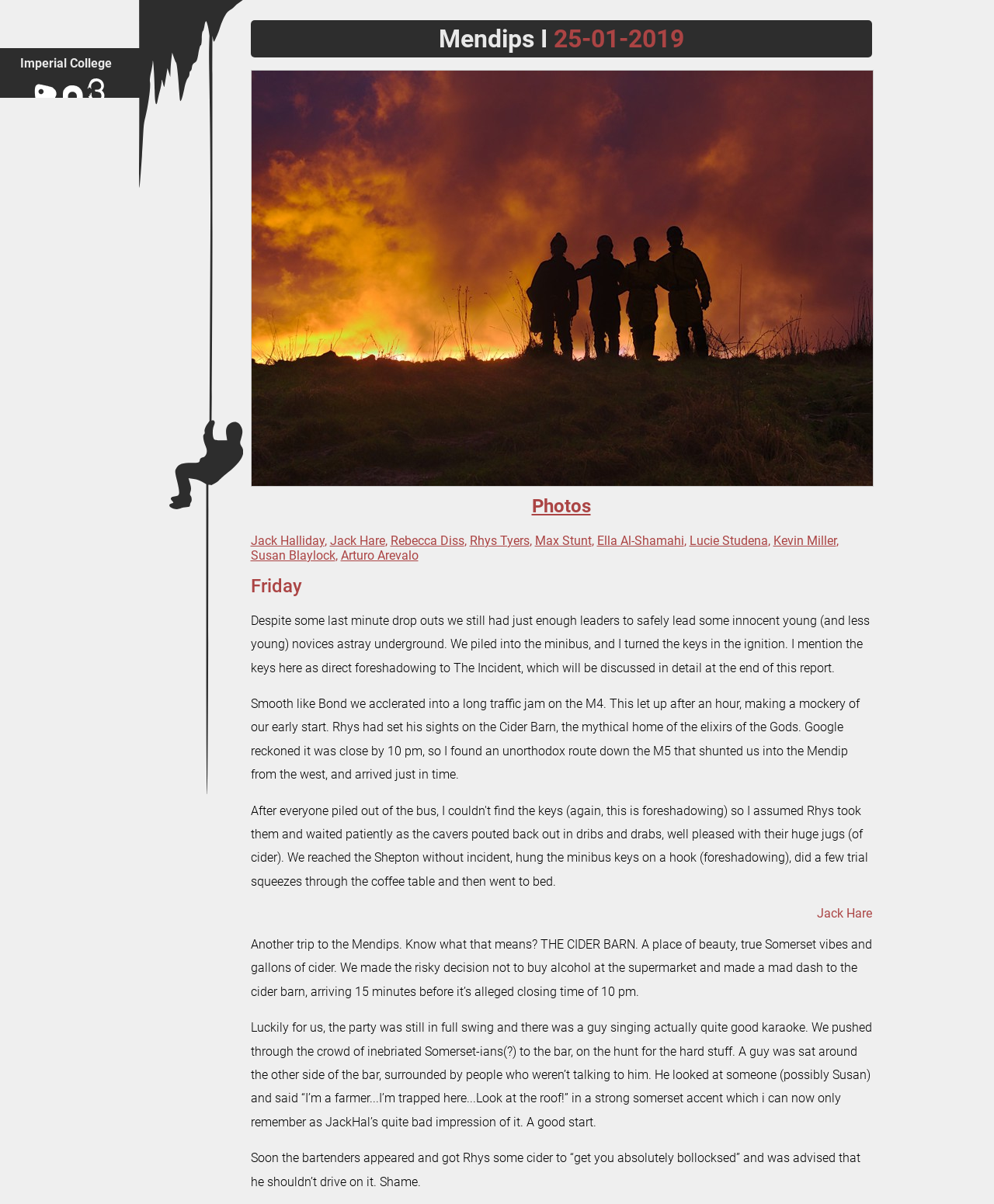Find the coordinates for the bounding box of the element with this description: "parent_node: Imperial College".

[0.023, 0.05, 0.117, 0.063]